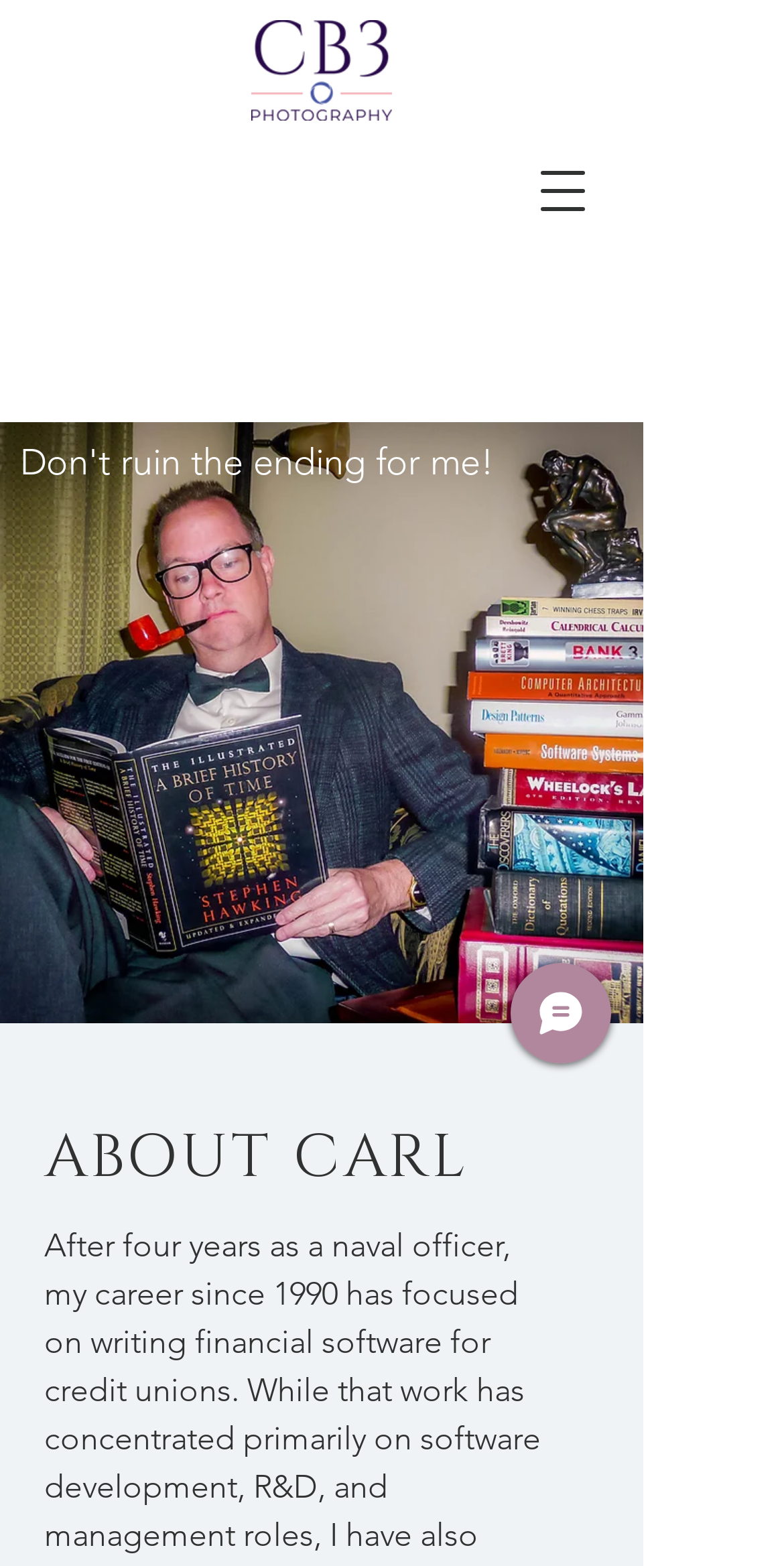What is the heading below the images?
Look at the image and answer the question with a single word or phrase.

ABOUT CARL